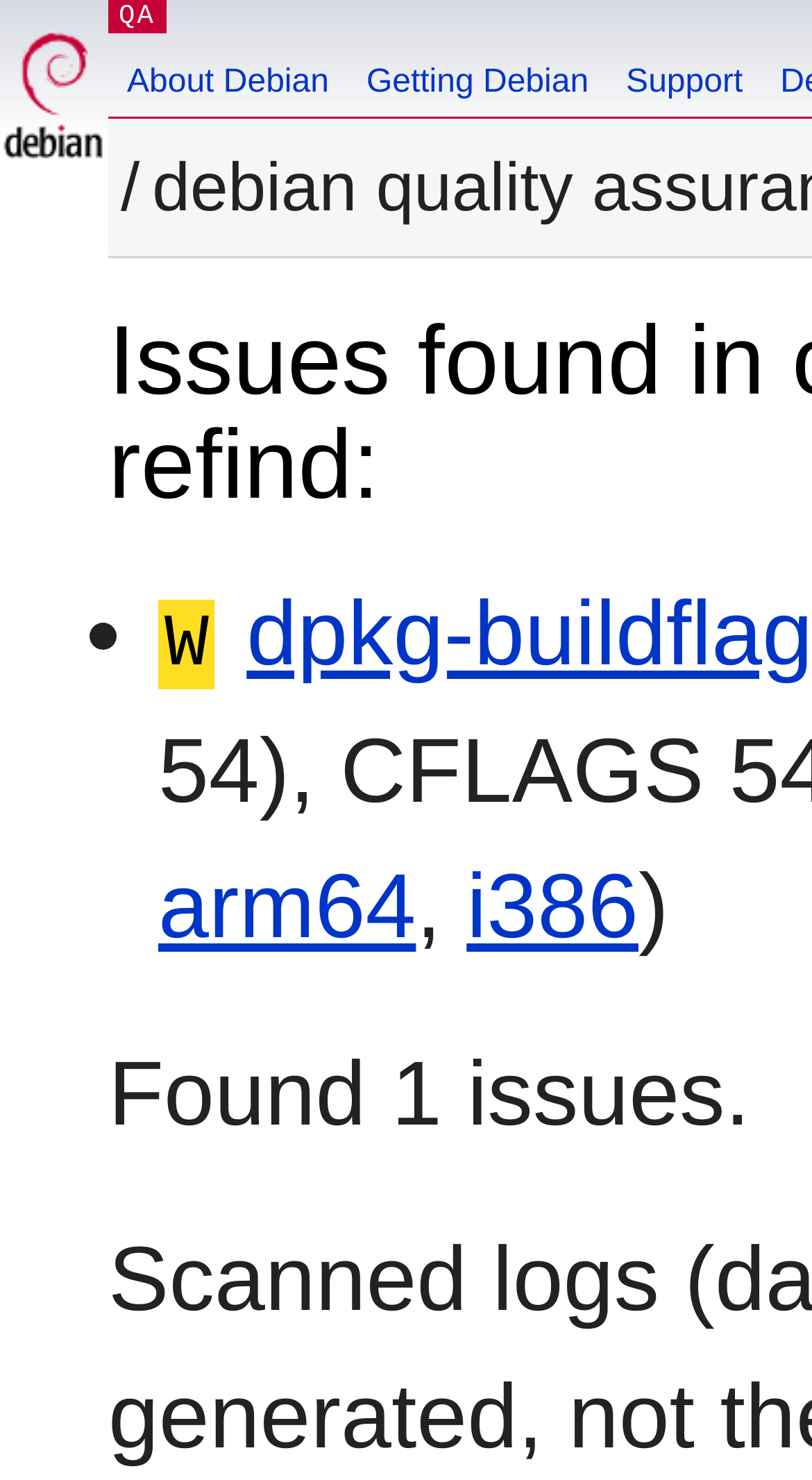How many issues are found?
By examining the image, provide a one-word or phrase answer.

1